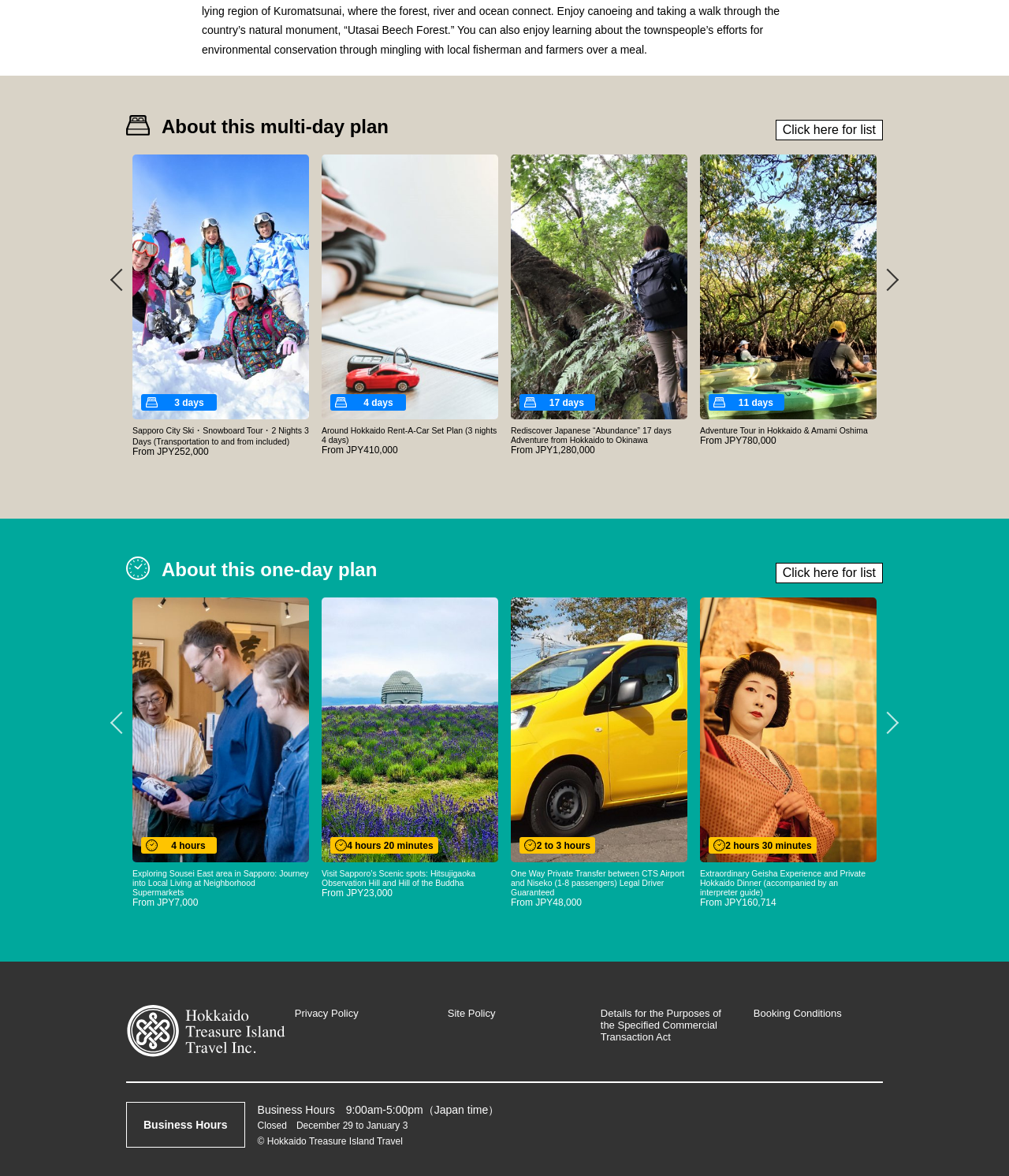Using the format (top-left x, top-left y, bottom-right x, bottom-right y), and given the element description, identify the bounding box coordinates within the screenshot: Privacy Policy

[0.292, 0.857, 0.355, 0.867]